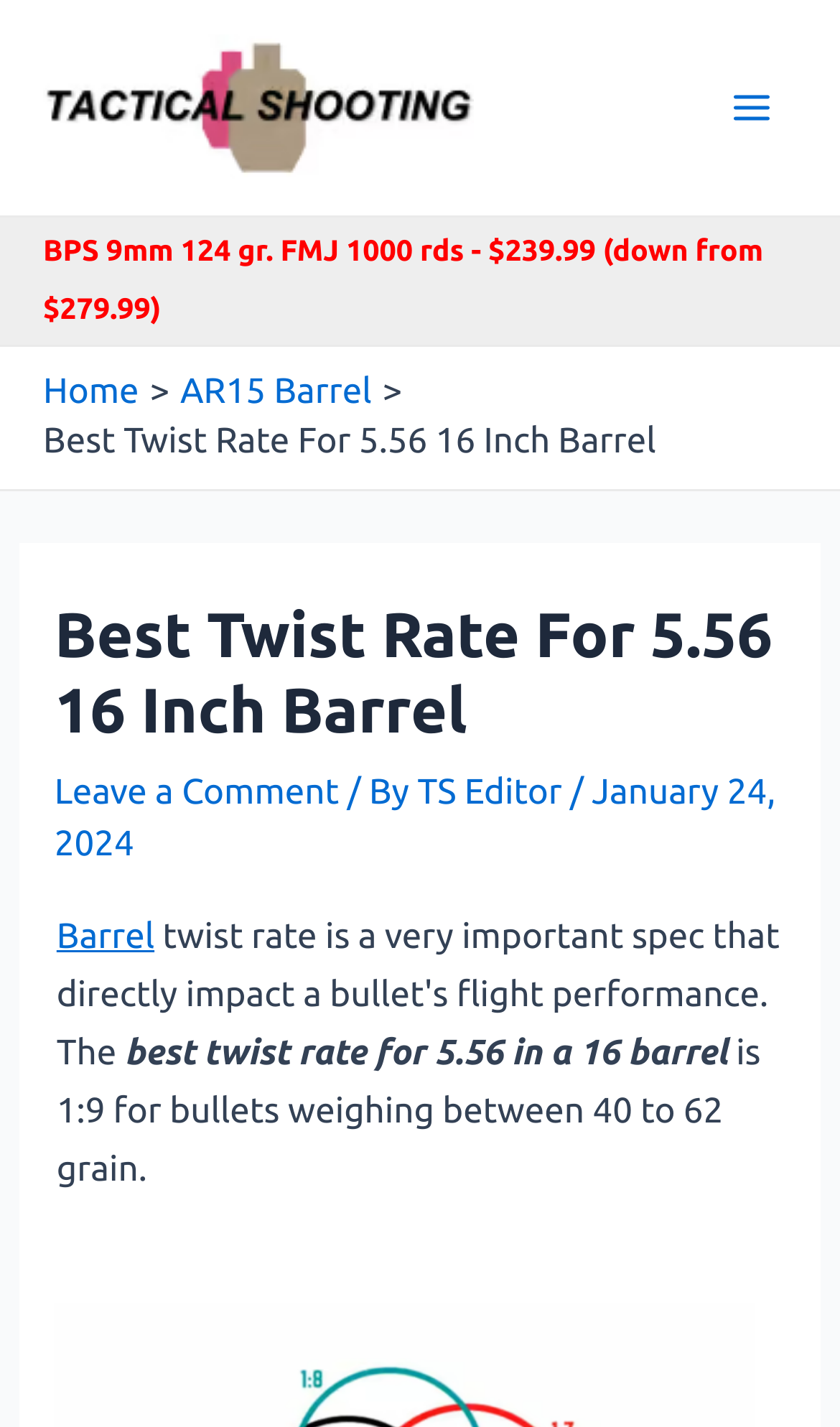Can you find the bounding box coordinates for the UI element given this description: "Leave a Comment"? Provide the coordinates as four float numbers between 0 and 1: [left, top, right, bottom].

[0.065, 0.542, 0.404, 0.569]